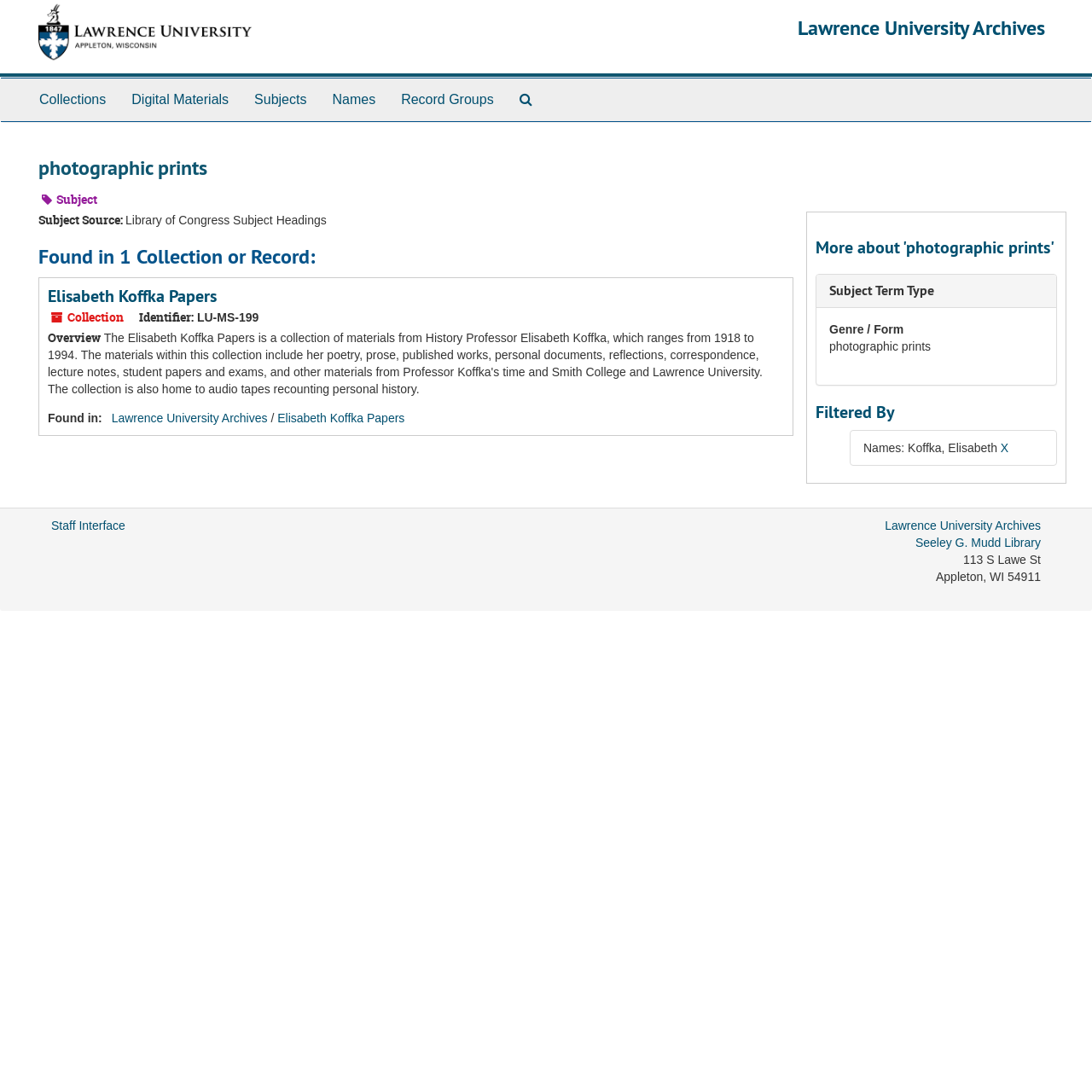Determine the bounding box for the UI element that matches this description: "Packers Household Company Viman Nagar".

None